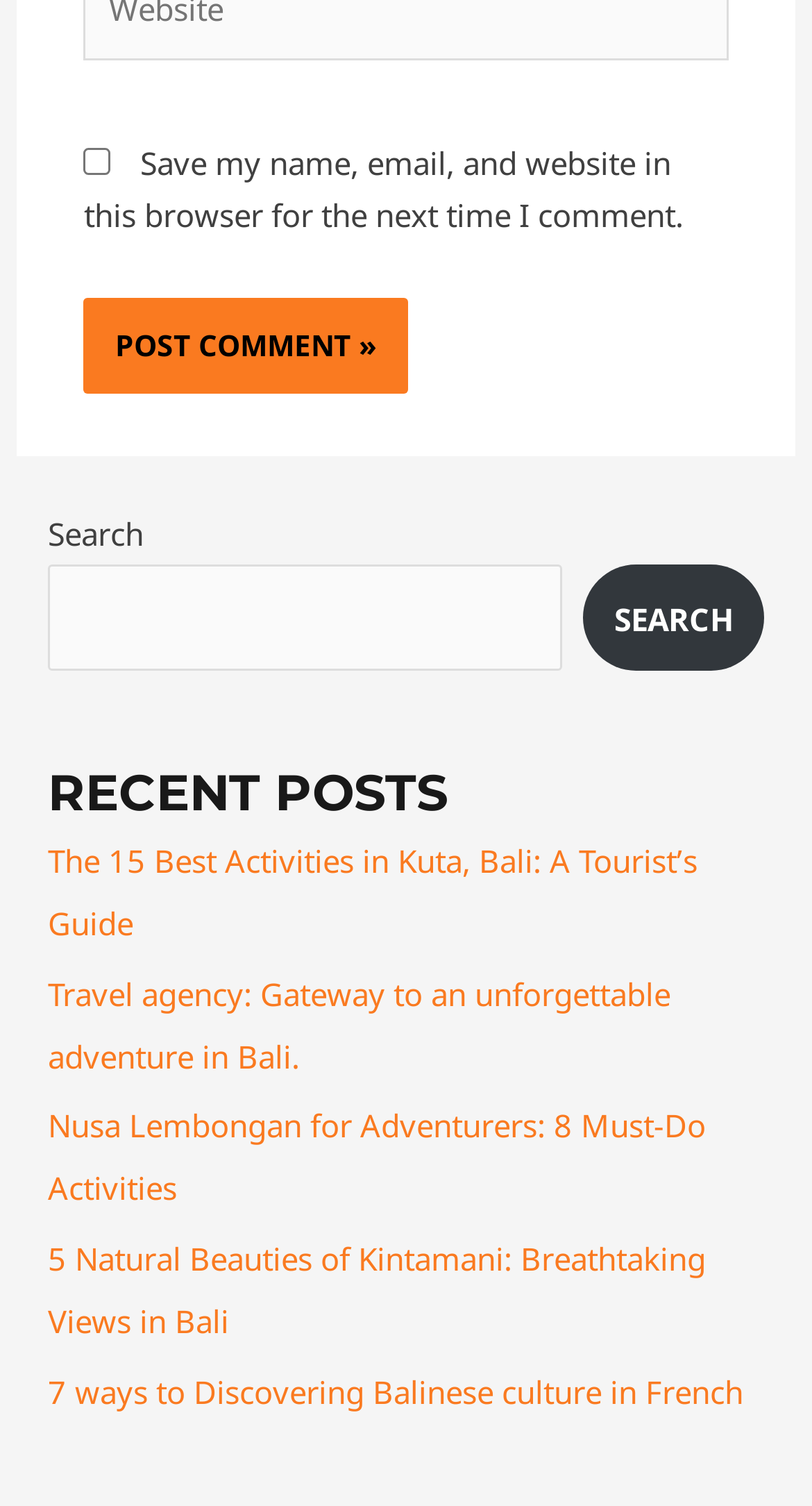Please identify the bounding box coordinates of the region to click in order to complete the given instruction: "Post a comment". The coordinates should be four float numbers between 0 and 1, i.e., [left, top, right, bottom].

[0.103, 0.198, 0.503, 0.261]